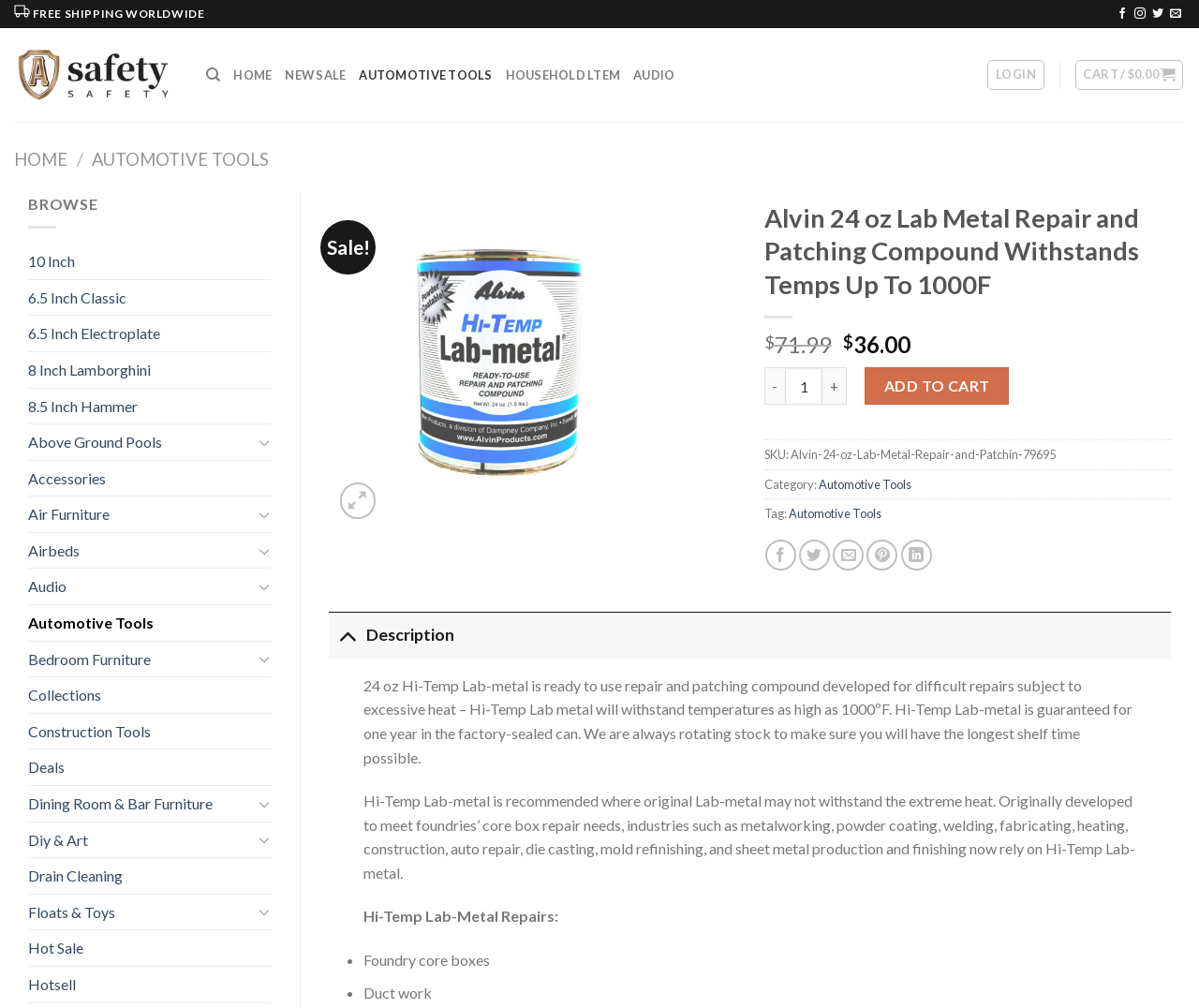Locate the bounding box coordinates of the element that should be clicked to execute the following instruction: "Increase product quantity".

[0.686, 0.364, 0.707, 0.402]